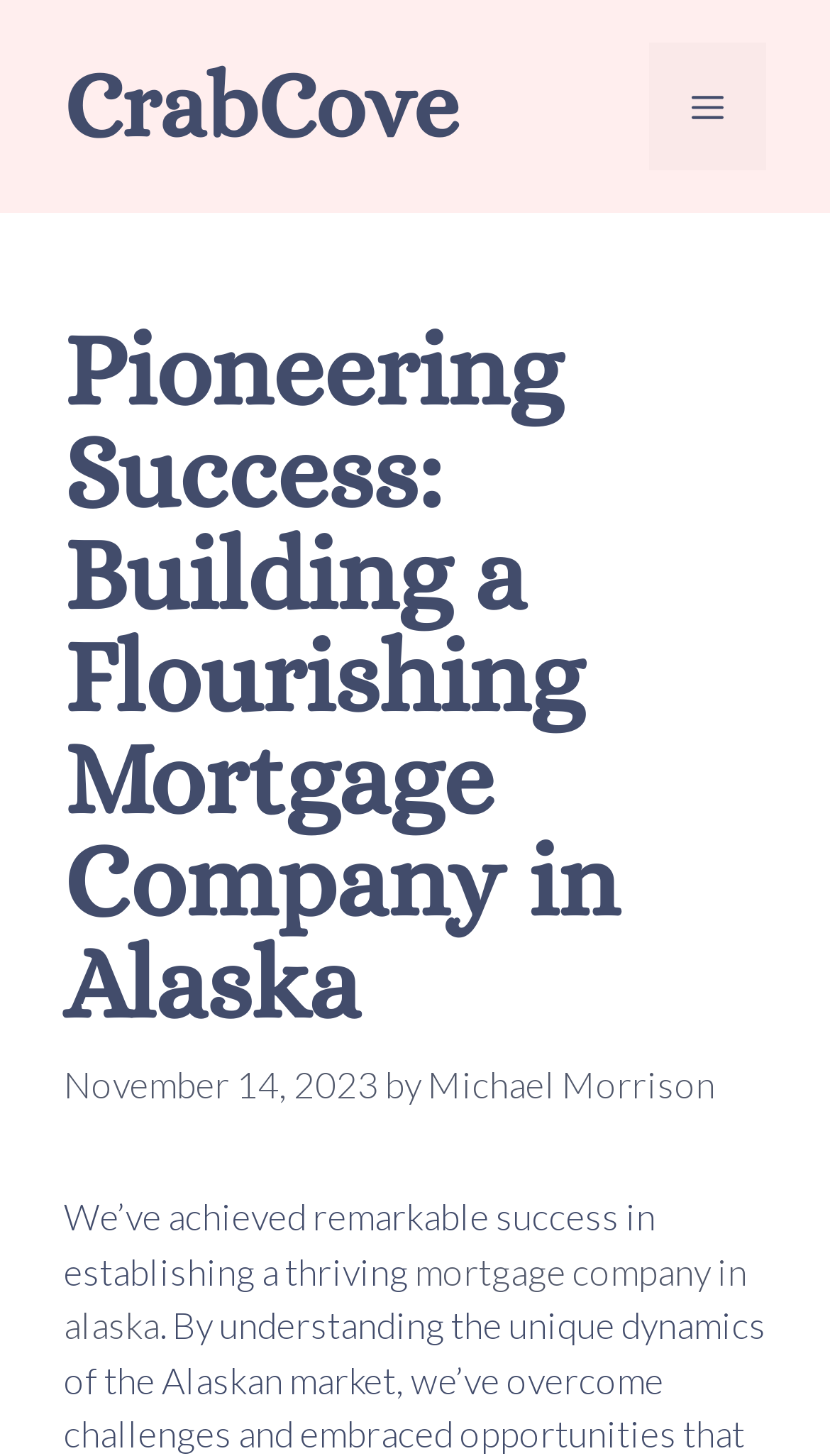Answer with a single word or phrase: 
What is the company's achievement?

remarkable success